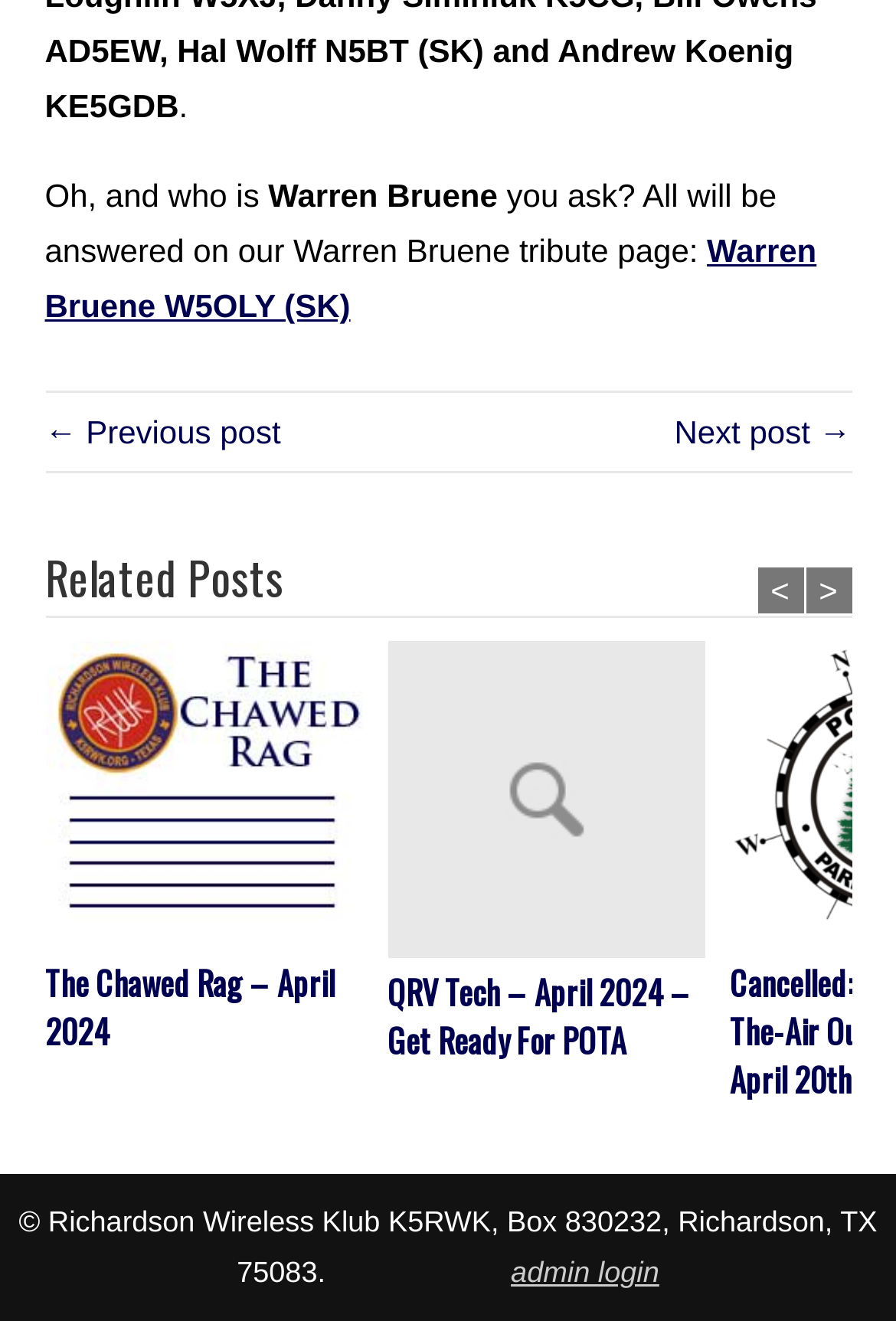Respond with a single word or phrase:
Who is Warren Bruene?

W5OLY (SK)